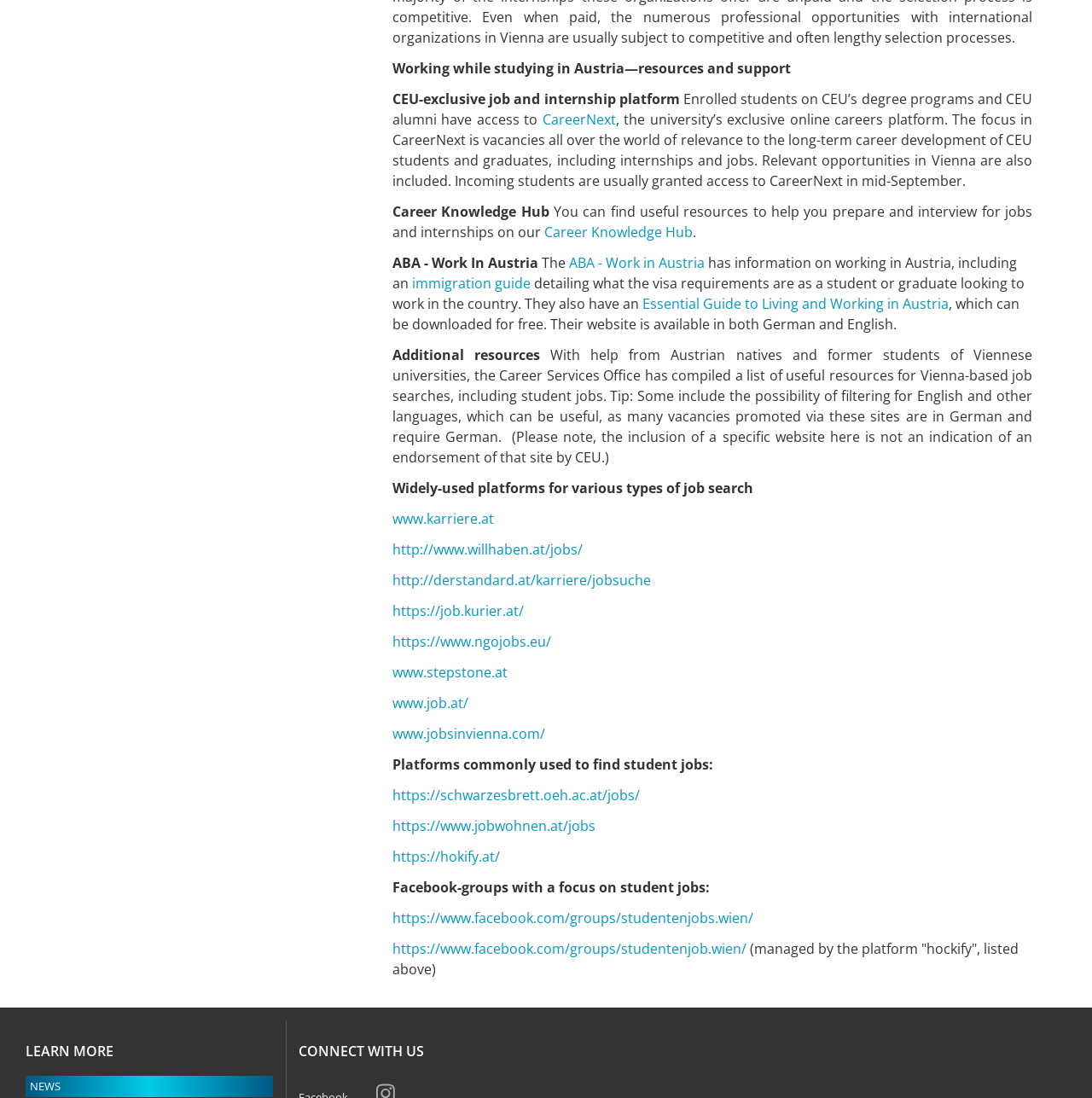What is the name of the platform that has information on working in Austria?
Using the image, elaborate on the answer with as much detail as possible.

The webpage mentions that ABA - Work in Austria has information on working in Austria, including an immigration guide detailing what the visa requirements are as a student or graduate looking to work in the country.